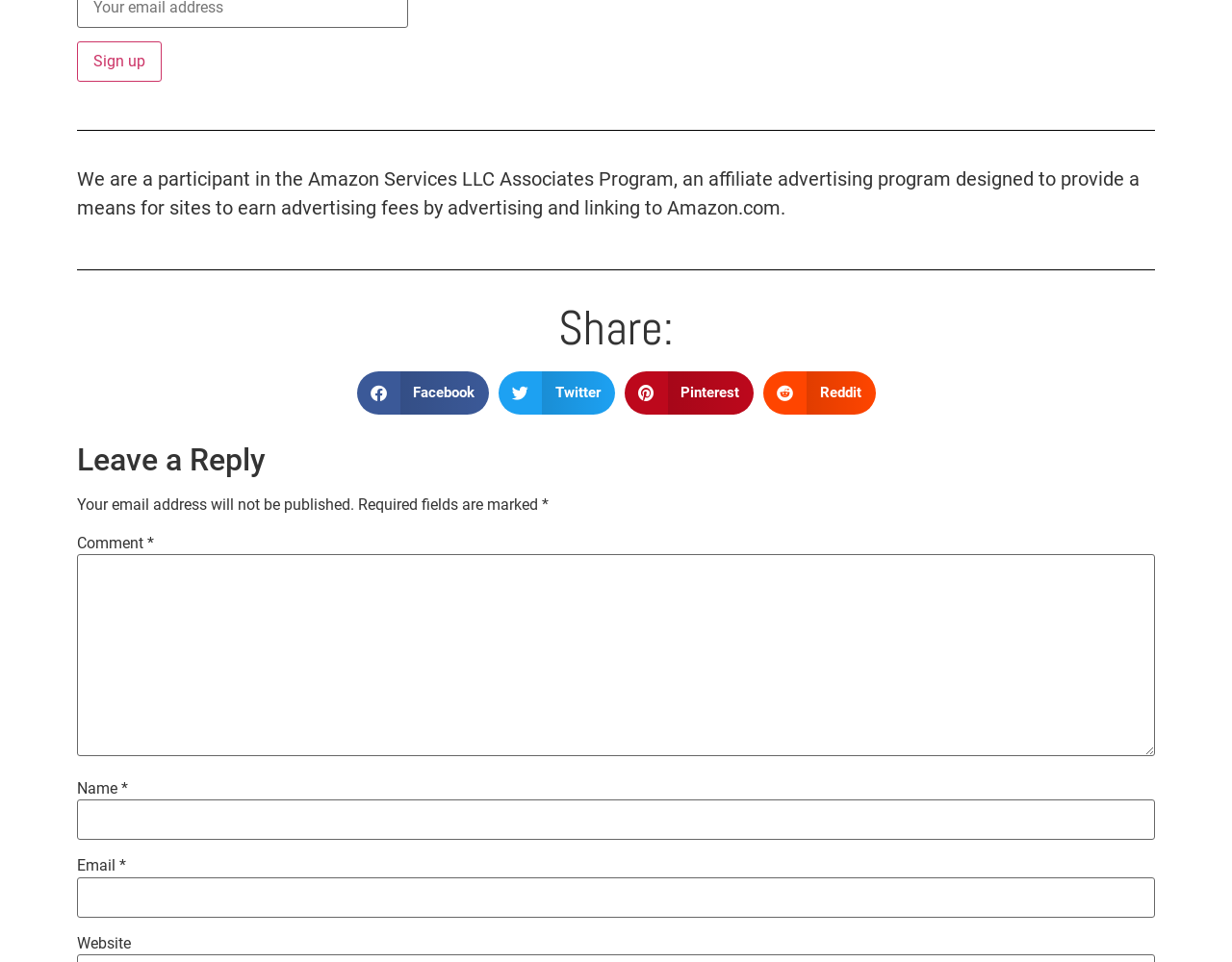Given the element description, predict the bounding box coordinates in the format (top-left x, top-left y, bottom-right x, bottom-right y). Make sure all values are between 0 and 1. Here is the element description: parent_node: Email * aria-describedby="email-notes" name="email"

[0.062, 0.912, 0.938, 0.954]